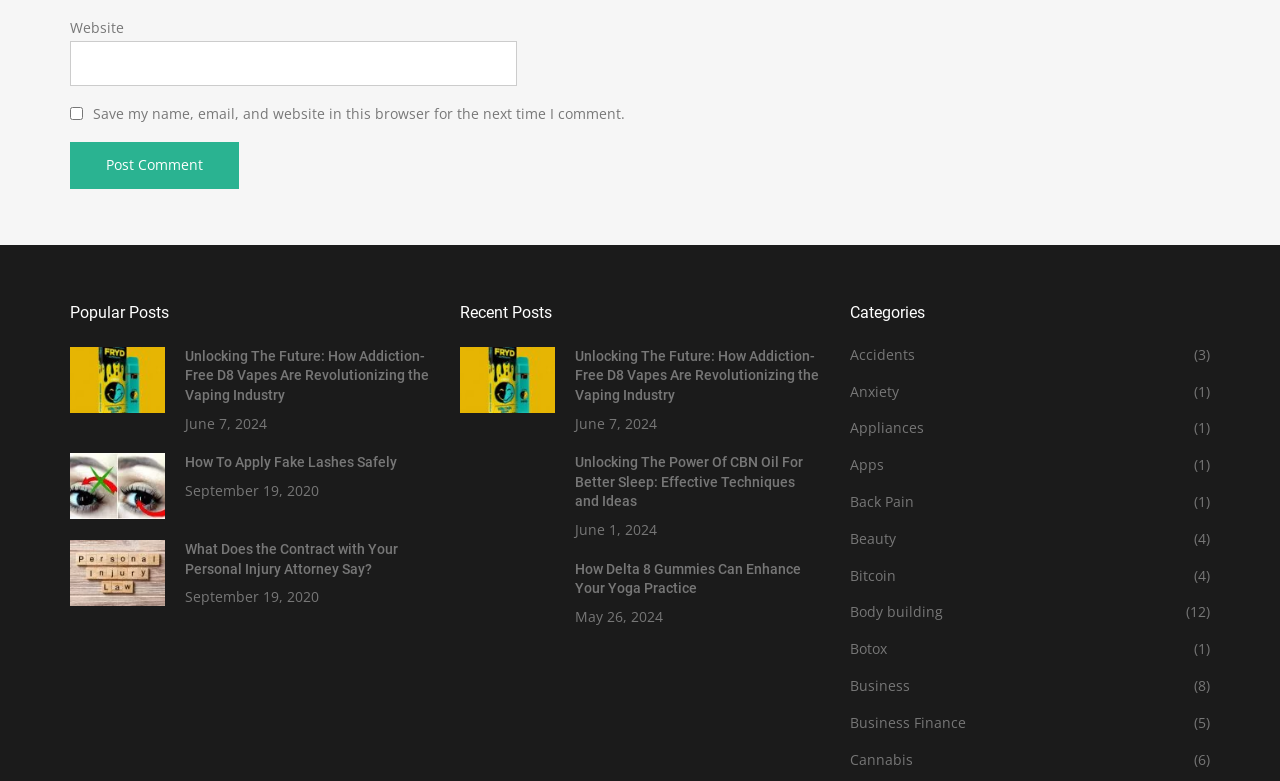Refer to the screenshot and give an in-depth answer to this question: What is the category with the most posts?

The category with the most posts is 'Body building', which has 12 posts according to the static text element '(12)' next to the category link.